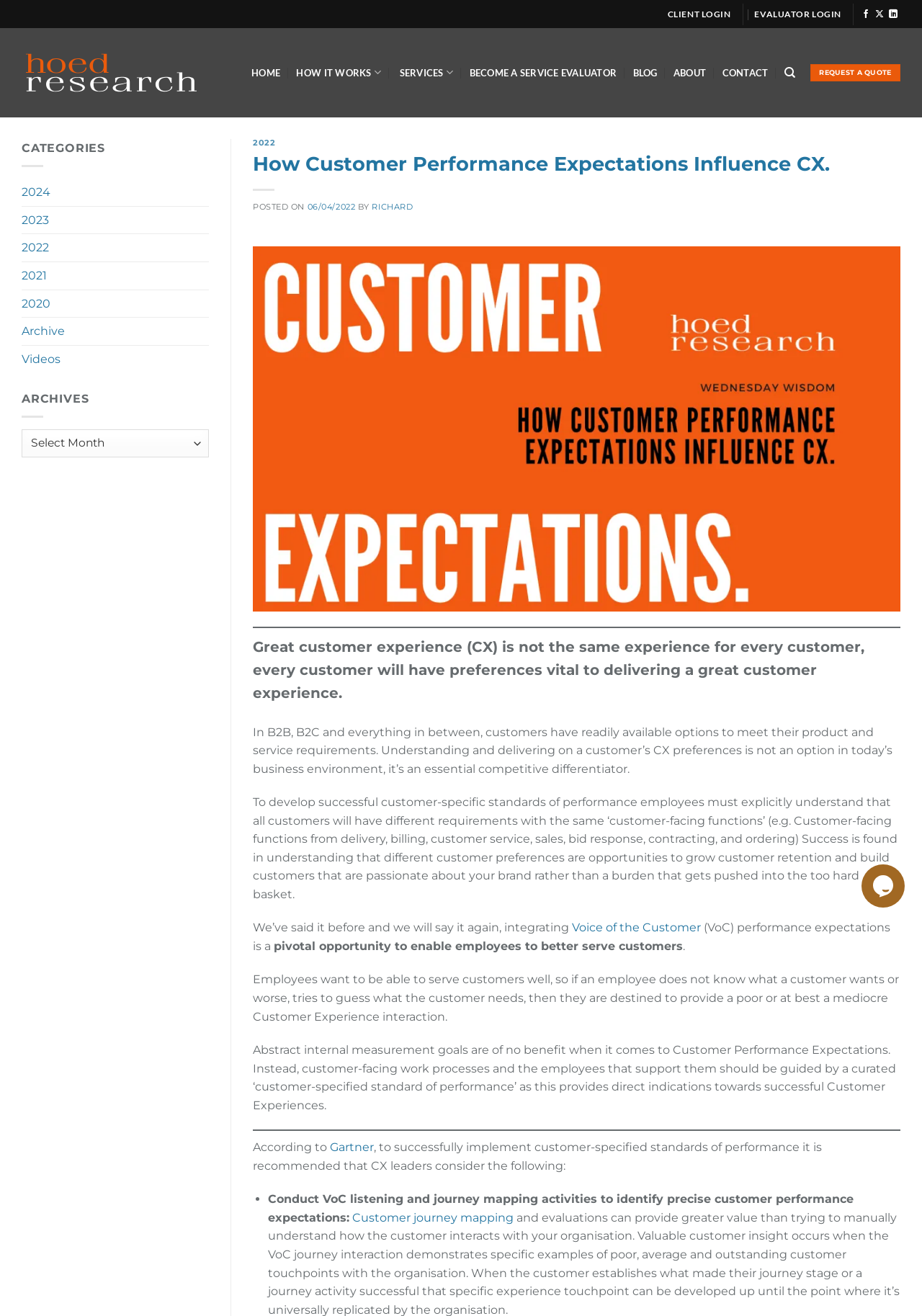How many years are listed in the archives?
Provide a comprehensive and detailed answer to the question.

The archives section lists the years 2020, 2021, 2022, 2023, and 2024, which means there are 5 years listed.